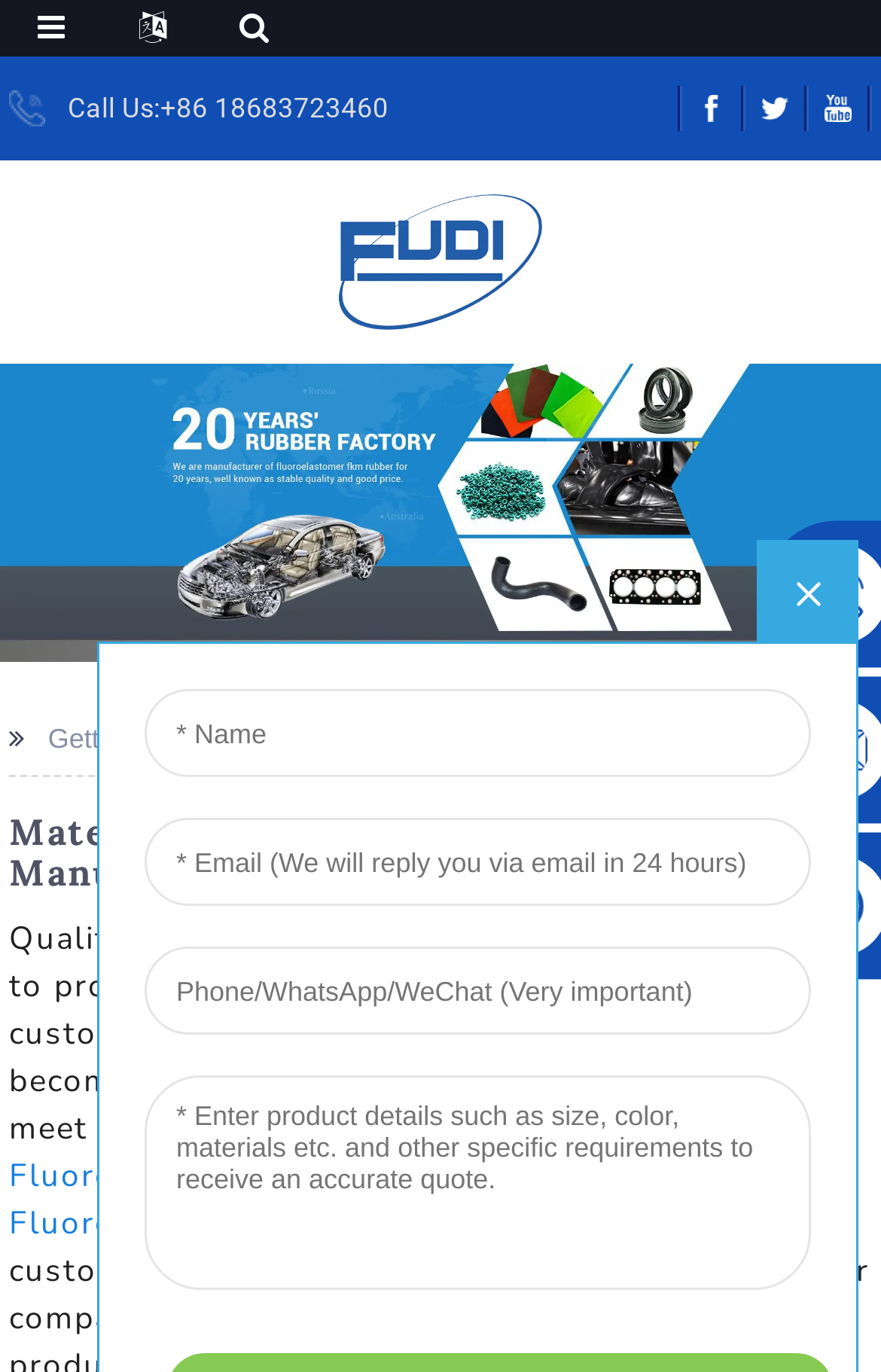Determine and generate the text content of the webpage's headline.

Material Kalrez - Factory, Suppliers, Manufacturers From China